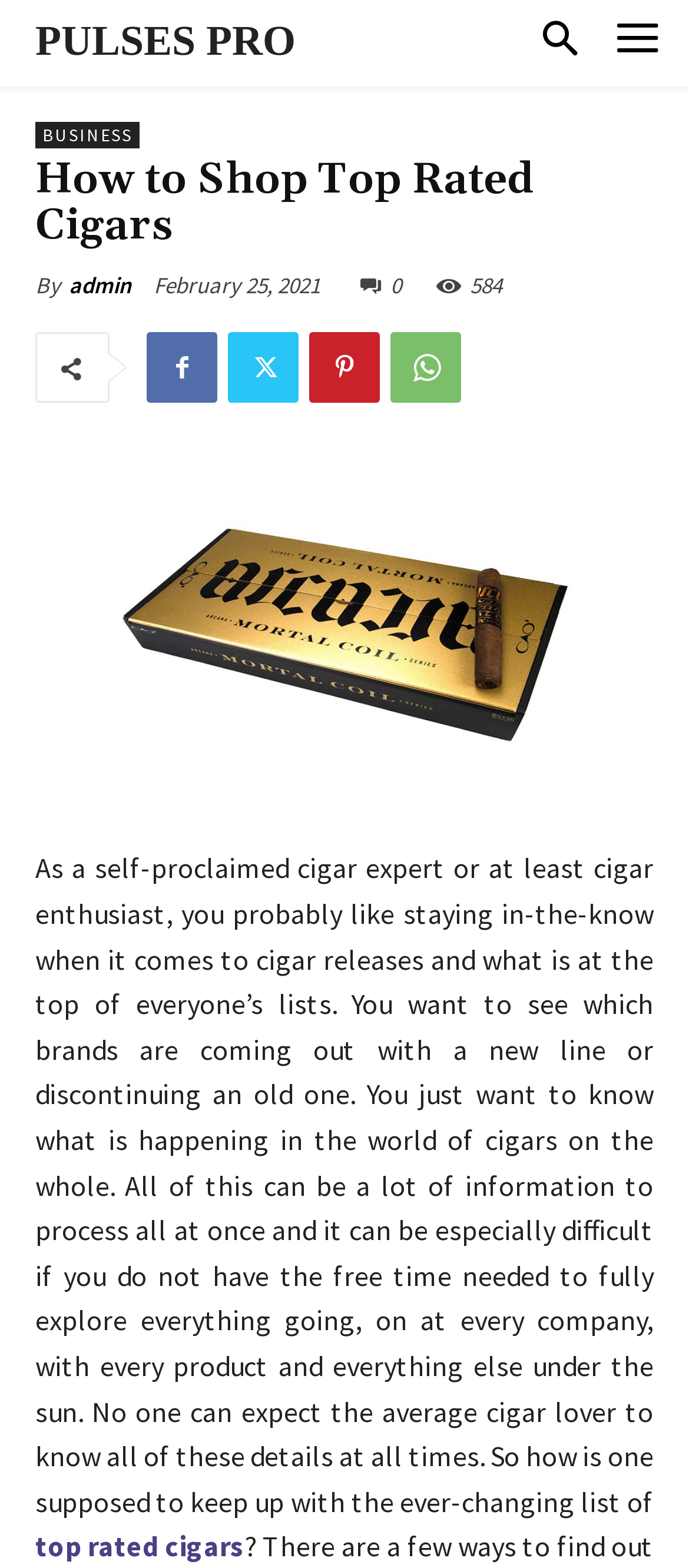Determine the bounding box coordinates of the clickable element to complete this instruction: "Learn more about top rated cigars". Provide the coordinates in the format of four float numbers between 0 and 1, [left, top, right, bottom].

[0.051, 0.975, 0.354, 0.997]